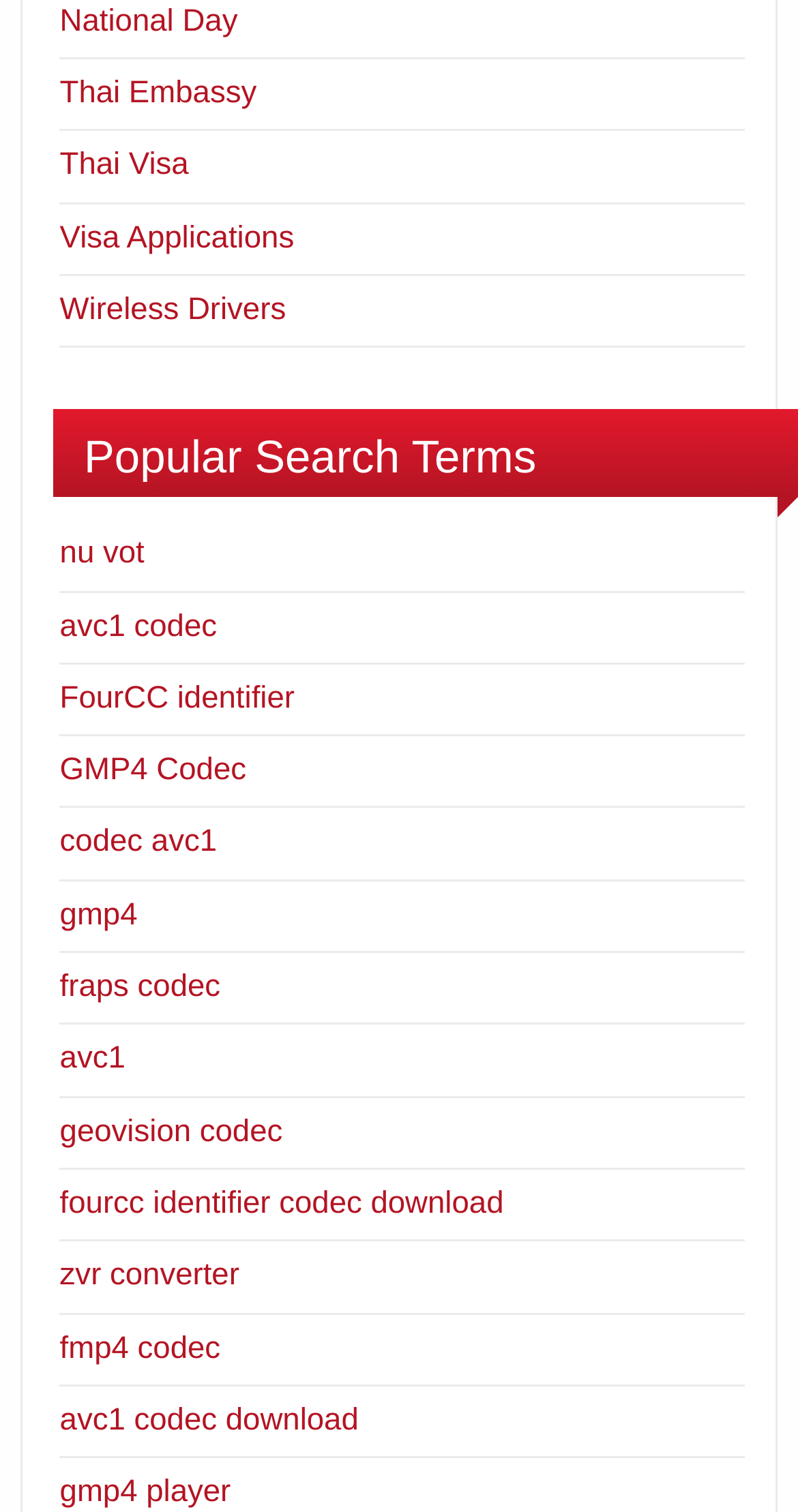Determine the bounding box coordinates of the target area to click to execute the following instruction: "Explore Wireless Drivers."

[0.075, 0.193, 0.358, 0.216]